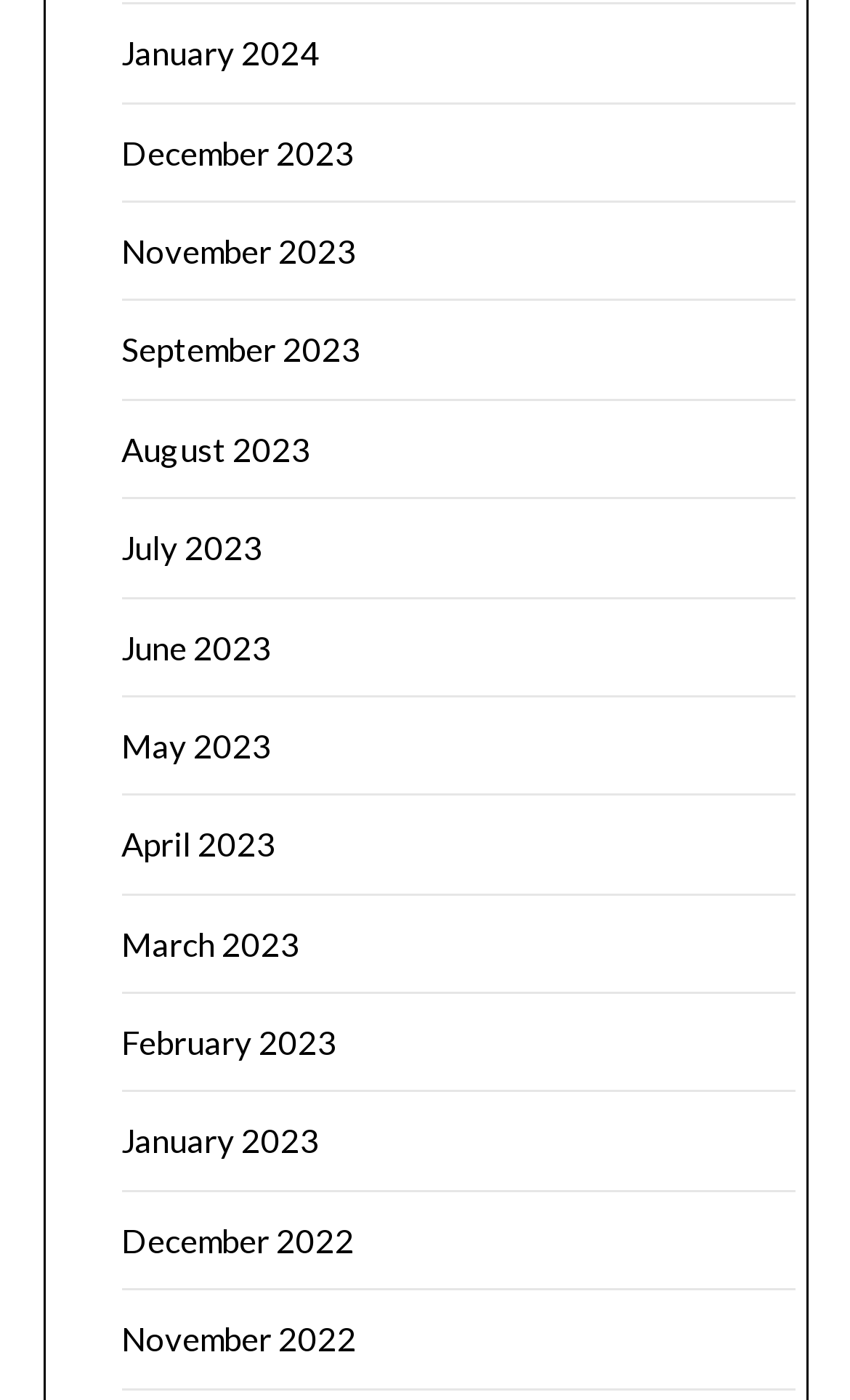How many months are listed?
Can you give a detailed and elaborate answer to the question?

I counted the number of links on the webpage, and there are 12 links, each representing a month from January 2024 to December 2022.